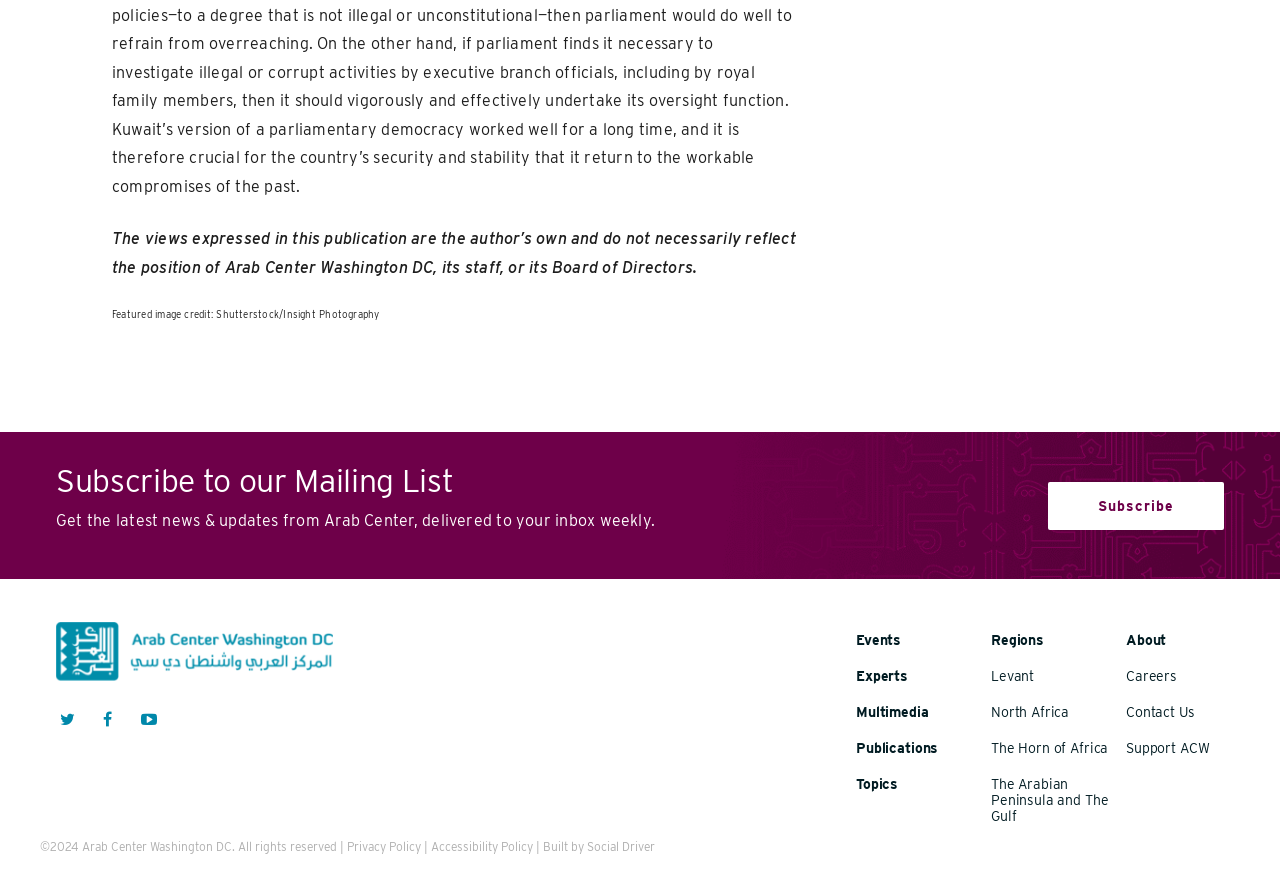Answer succinctly with a single word or phrase:
How many social media links are available?

3